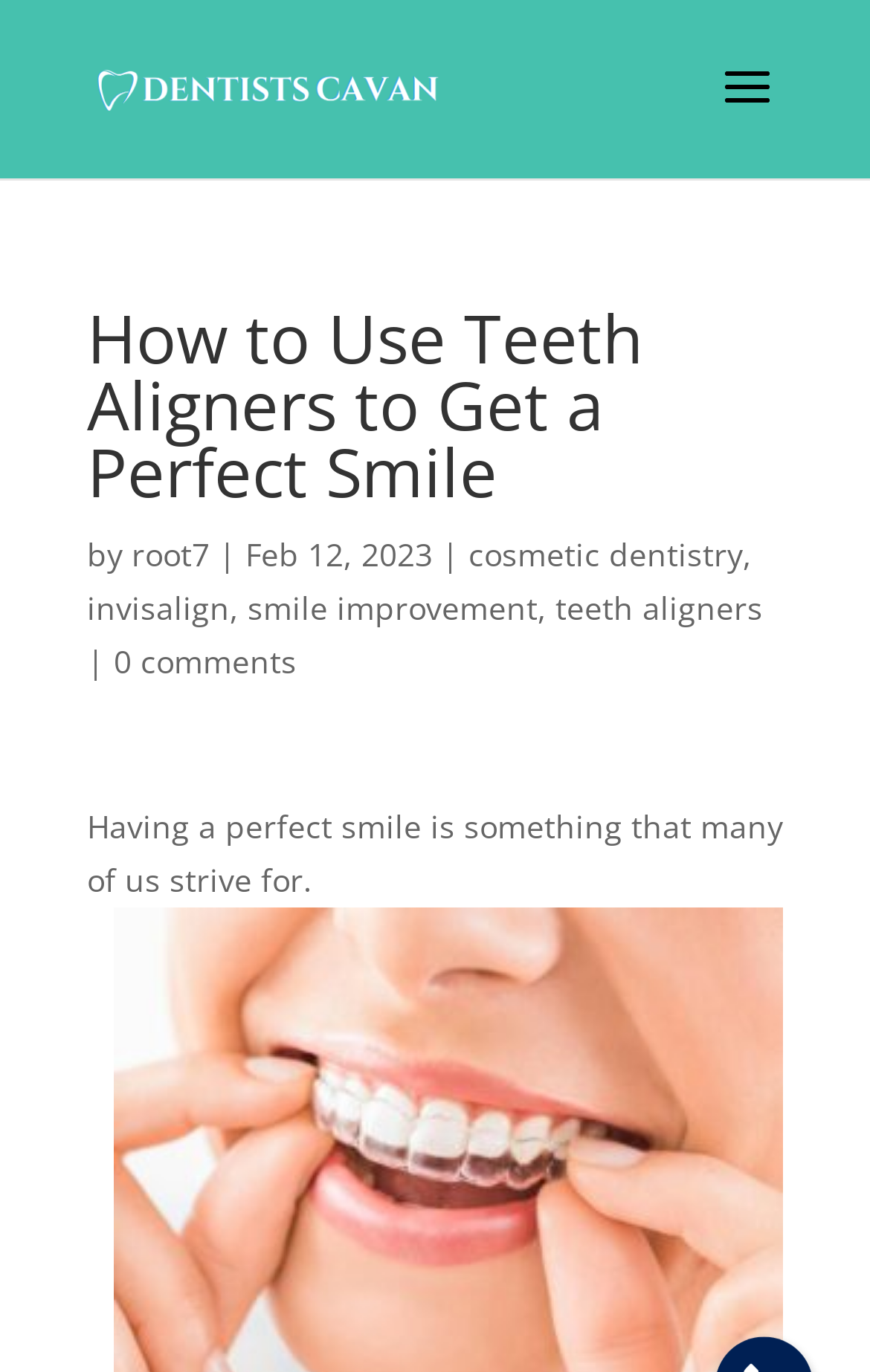How many comments does the article have?
Answer the question with as much detail as possible.

The number of comments can be found at the bottom of the webpage, where it says '0 comments' in a link format.